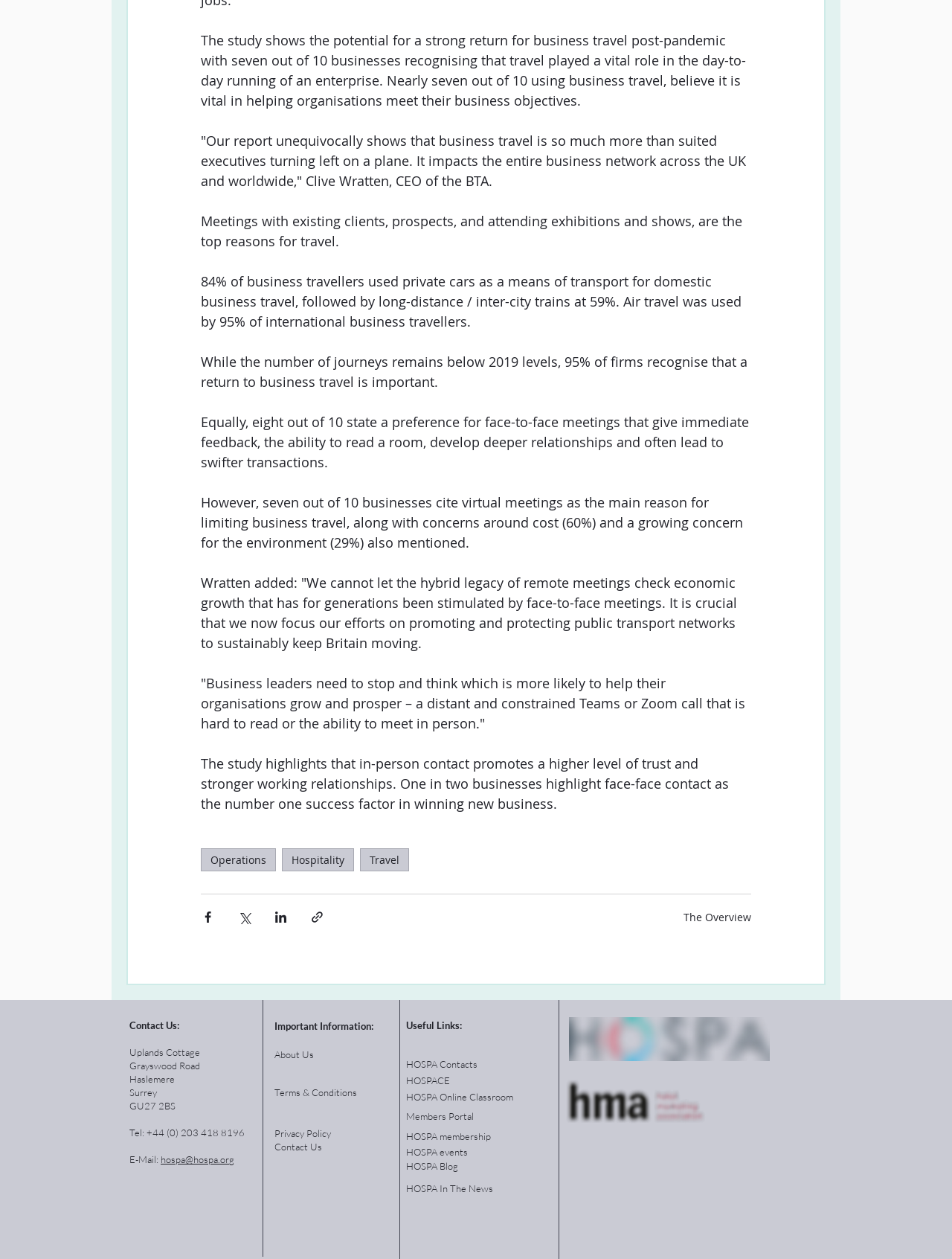Please determine the bounding box coordinates of the section I need to click to accomplish this instruction: "Read 'The Overview'".

[0.718, 0.723, 0.789, 0.734]